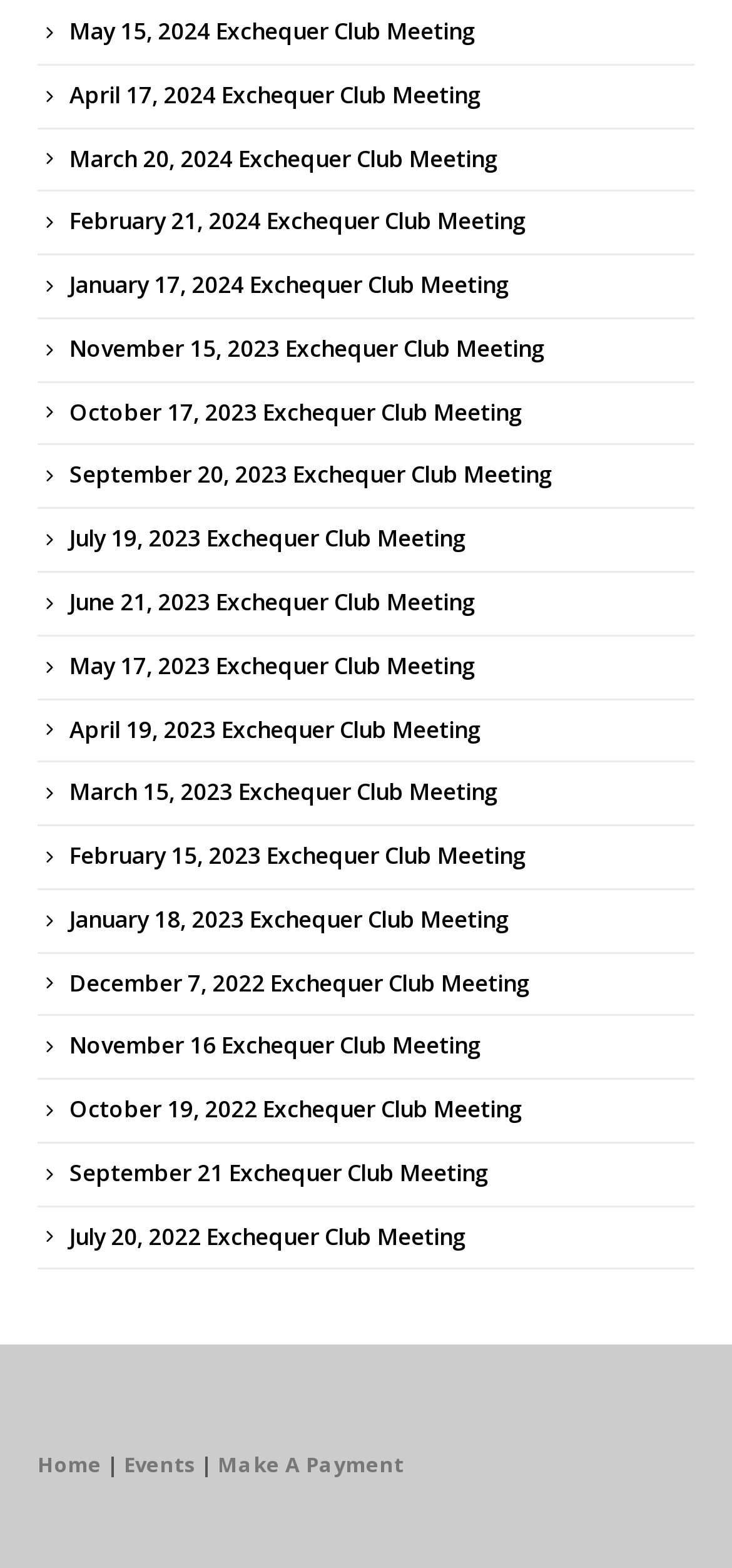How many Exchequer Club meetings are listed?
Please utilize the information in the image to give a detailed response to the question.

I counted the number of links with the text 'Exchequer Club Meeting' on the webpage, and there are 24 of them.